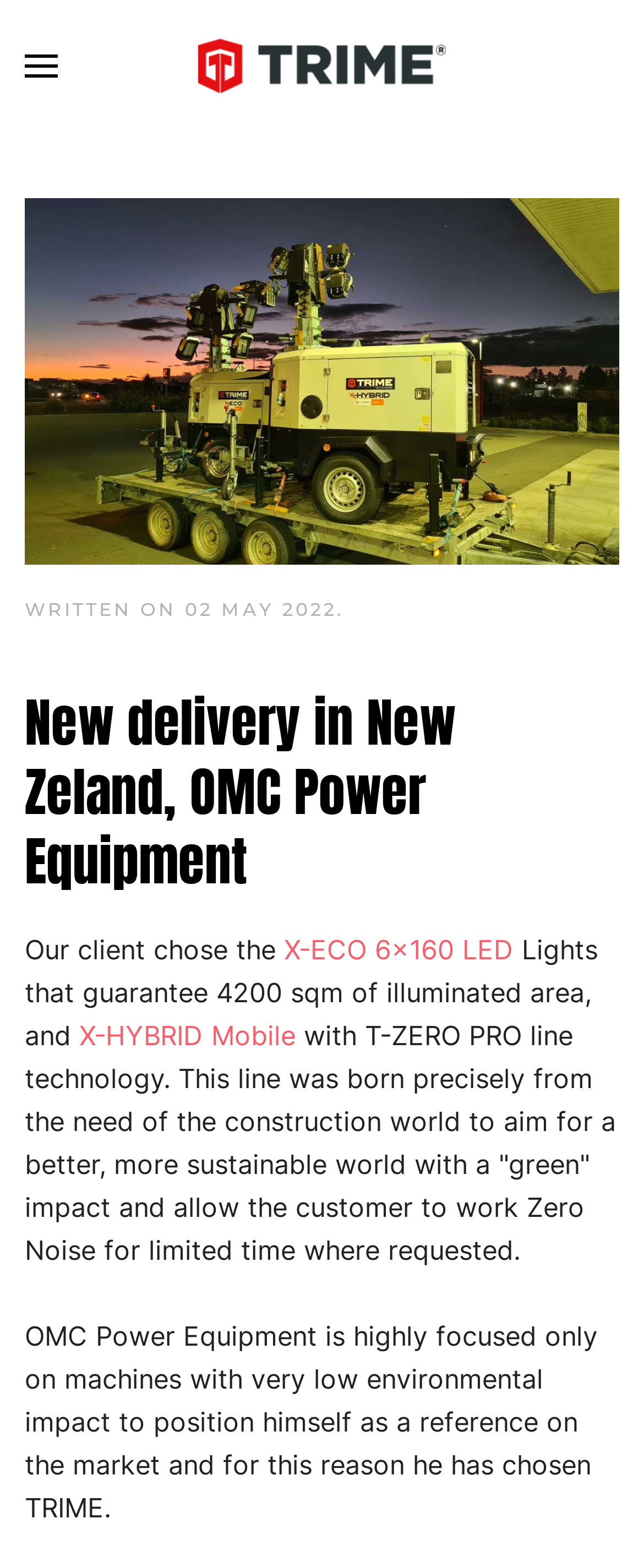Ascertain the bounding box coordinates for the UI element detailed here: "X-ECO 6x160 LED". The coordinates should be provided as [left, top, right, bottom] with each value being a float between 0 and 1.

[0.441, 0.595, 0.797, 0.616]